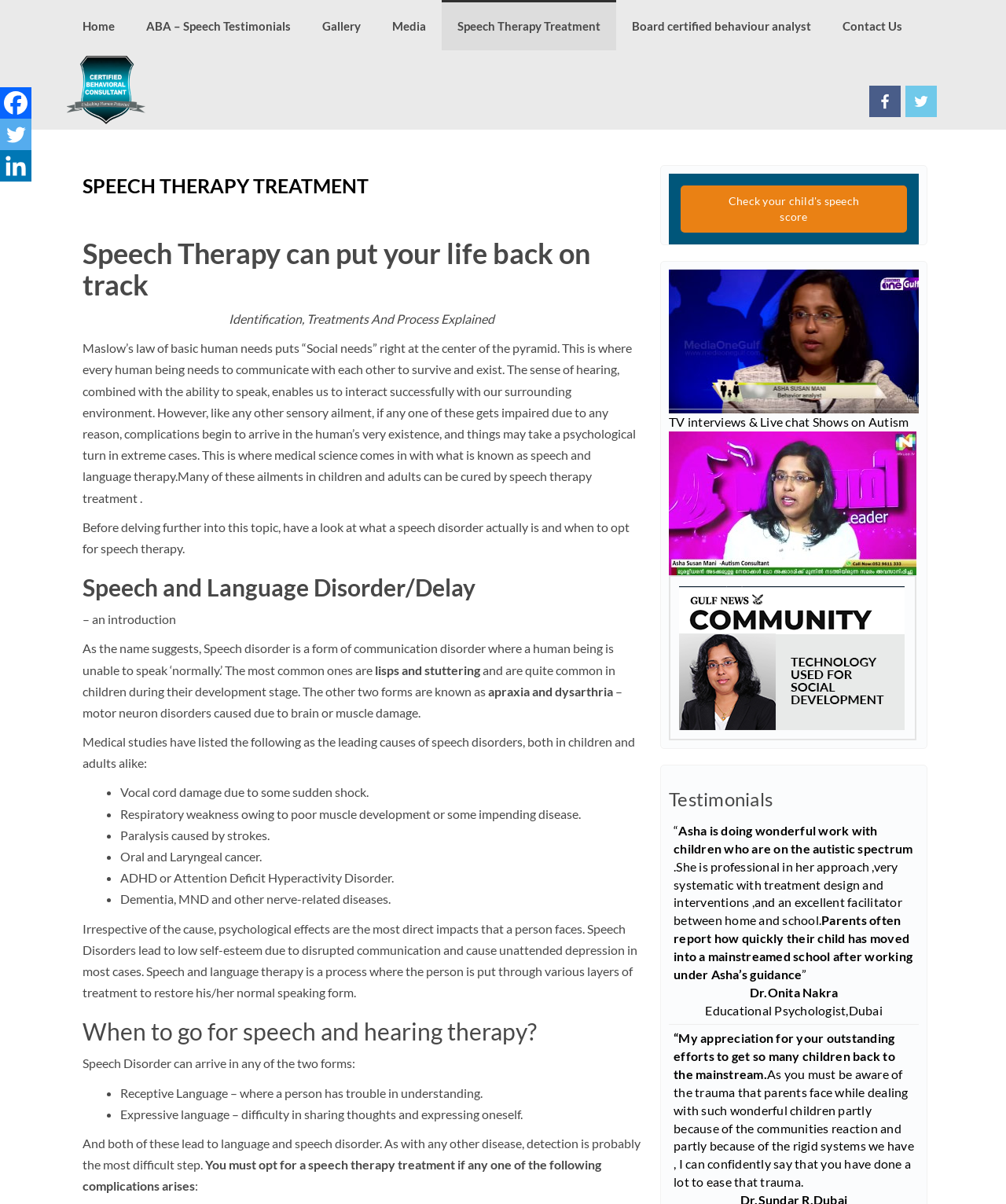Use a single word or phrase to answer the question: What is the main topic of this webpage?

Speech Therapy